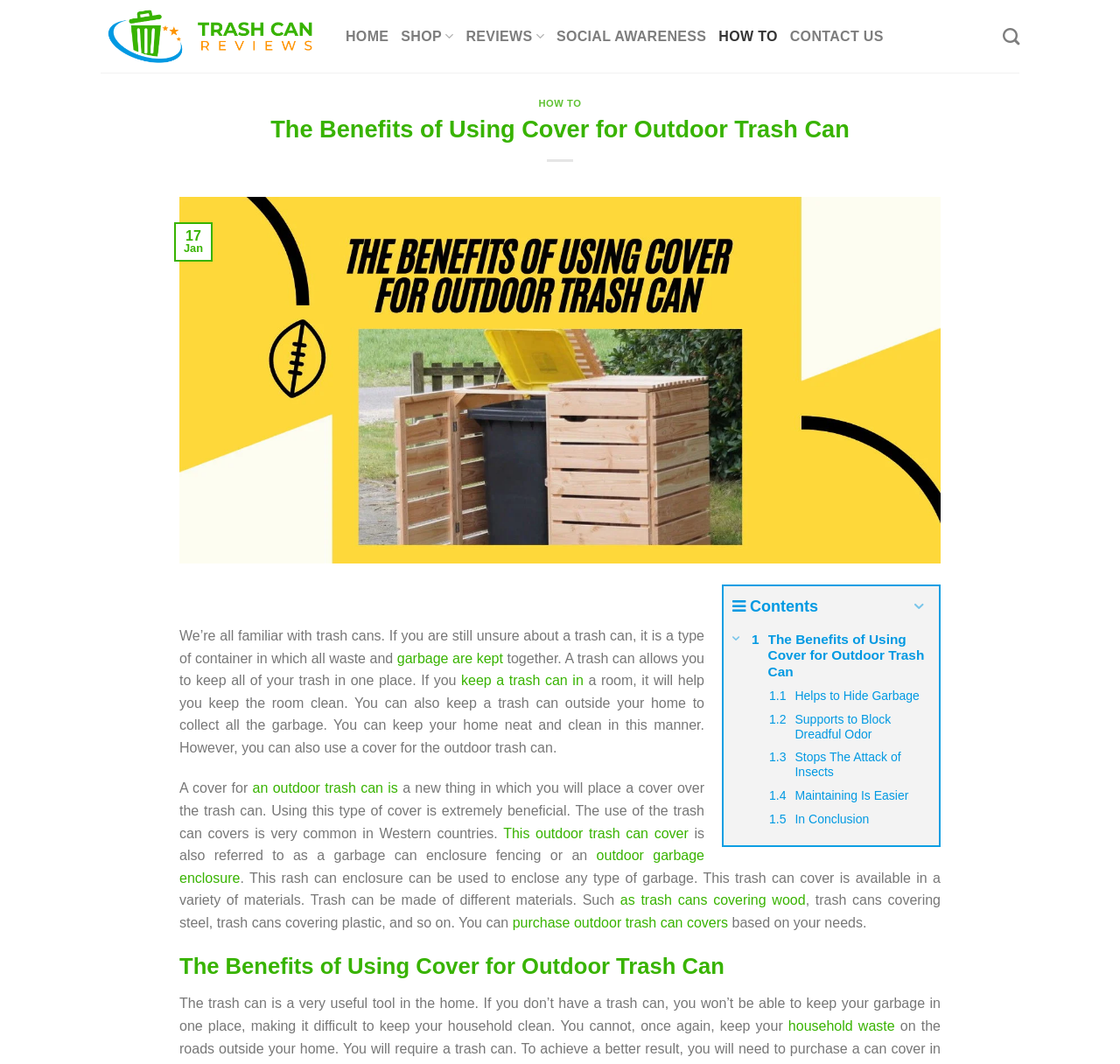Why is it important to use a trash can?
Please answer the question with as much detail as possible using the screenshot.

According to the webpage, using a trash can is essential to keep the household clean and organized, as it allows users to keep all their waste and garbage in one place, making it easier to dispose of them properly.